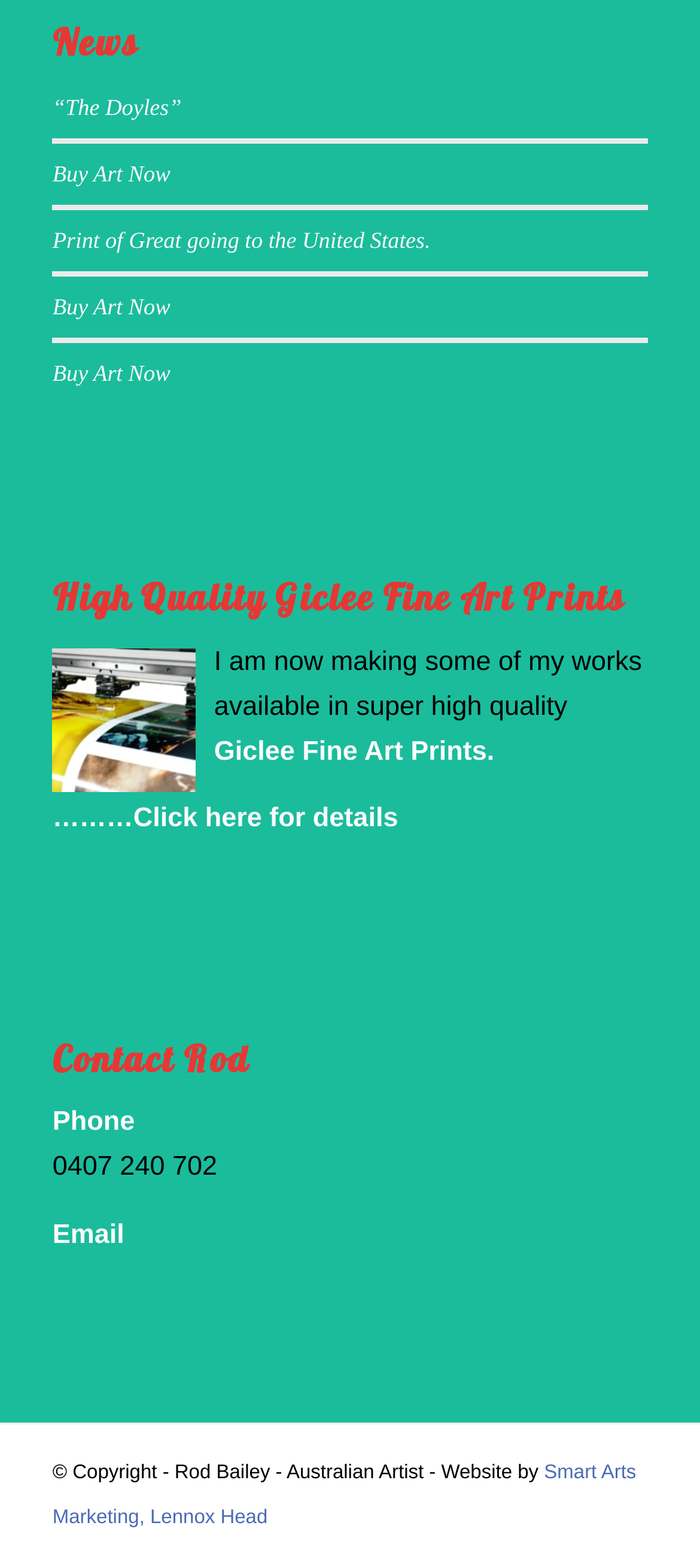Based on the image, provide a detailed and complete answer to the question: 
What type of prints are available?

The type of prints available is mentioned in the heading 'High Quality Giclee Fine Art Prints', which suggests that the artist offers Giclee Fine Art Prints.